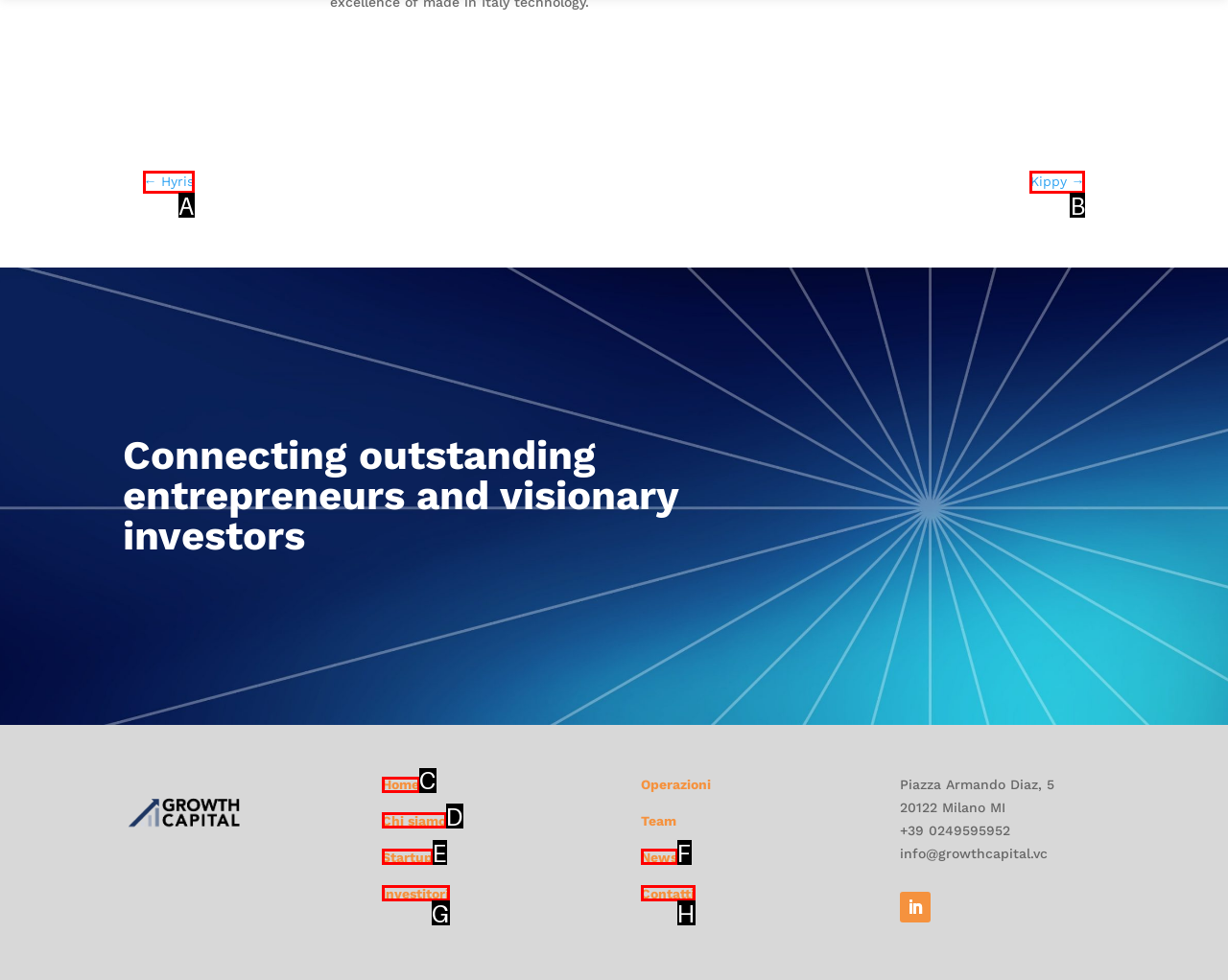Identify the HTML element that matches the description: Kippy →
Respond with the letter of the correct option.

B